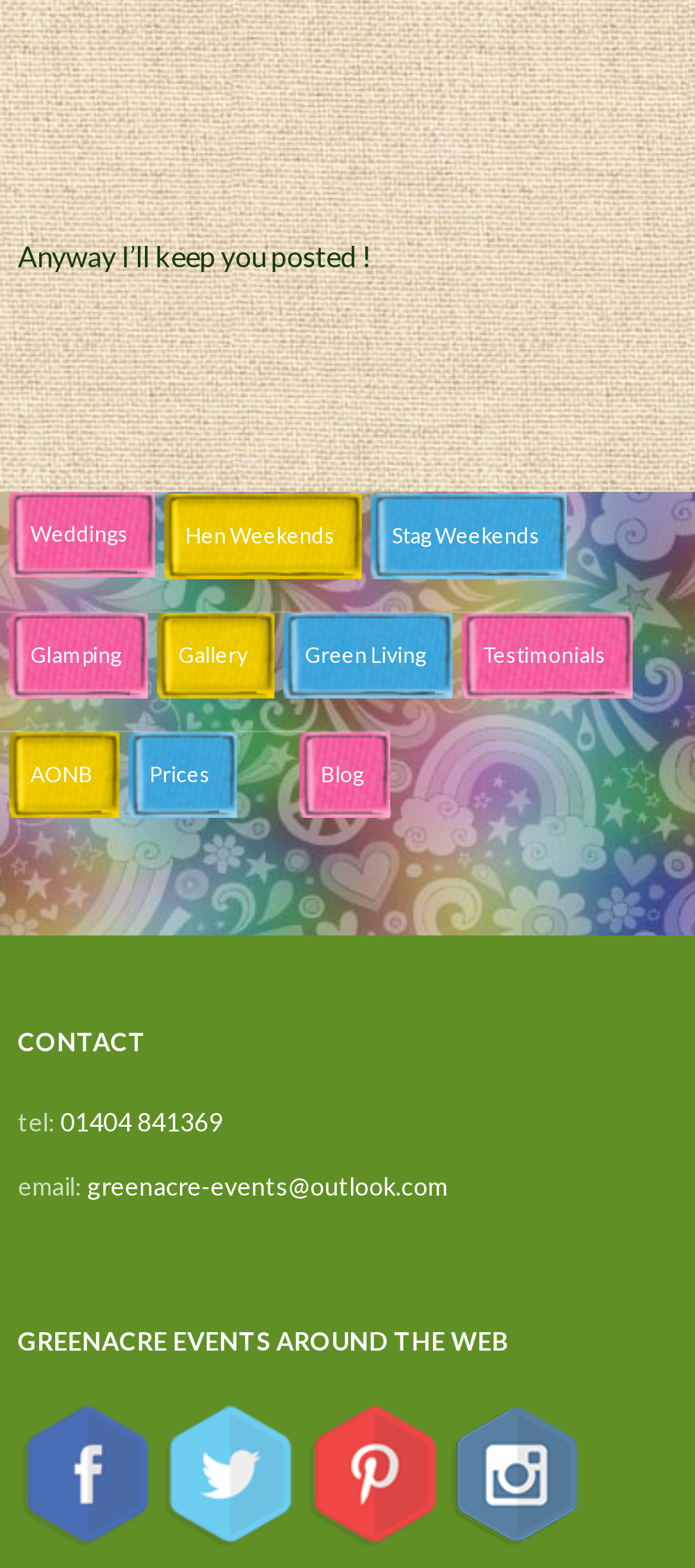Can you pinpoint the bounding box coordinates for the clickable element required for this instruction: "click on Weddings"? The coordinates should be four float numbers between 0 and 1, i.e., [left, top, right, bottom].

[0.013, 0.314, 0.197, 0.368]